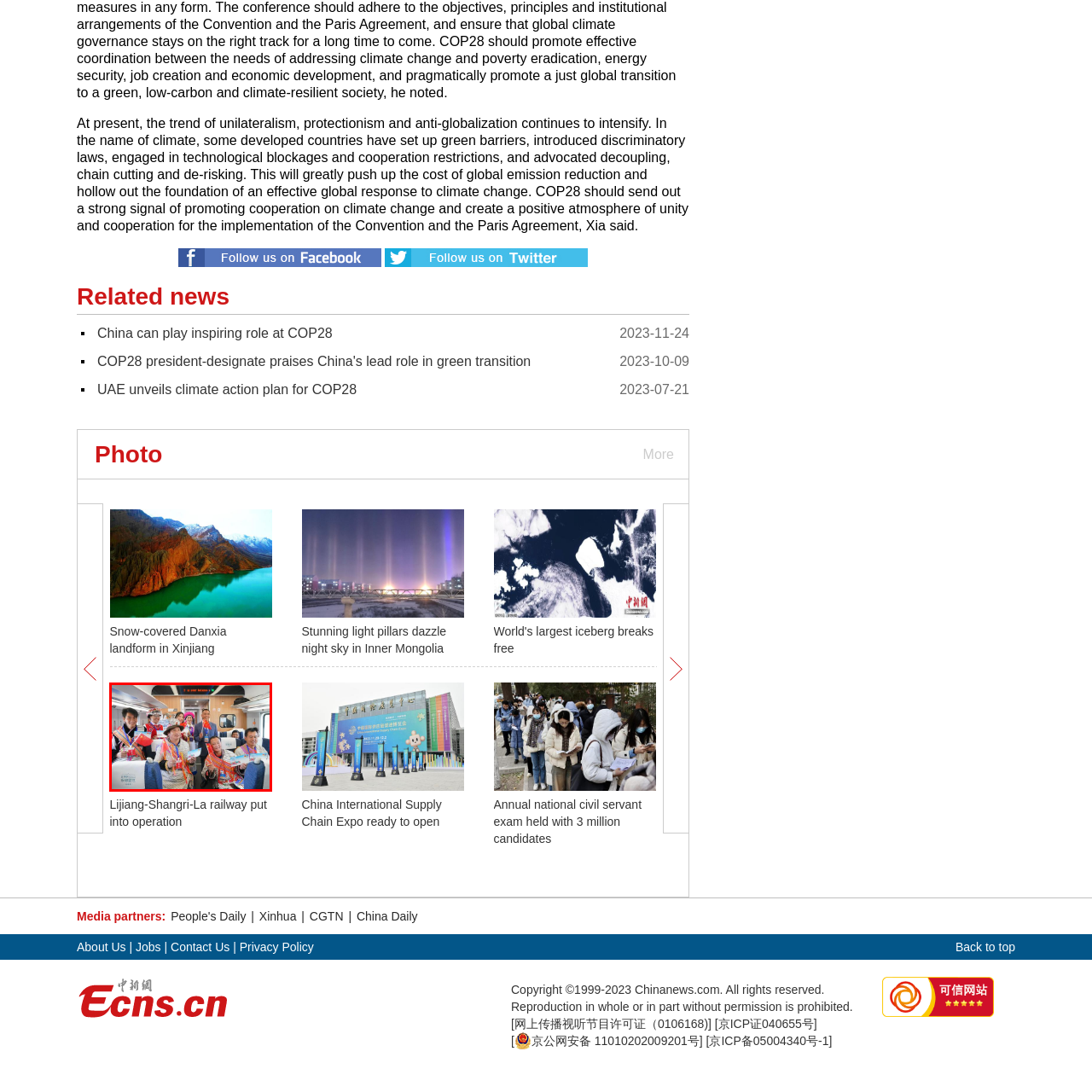Focus on the image encased in the red box and respond to the question with a single word or phrase:
What is the contrast in the train compartment?

Modernity and traditional attire